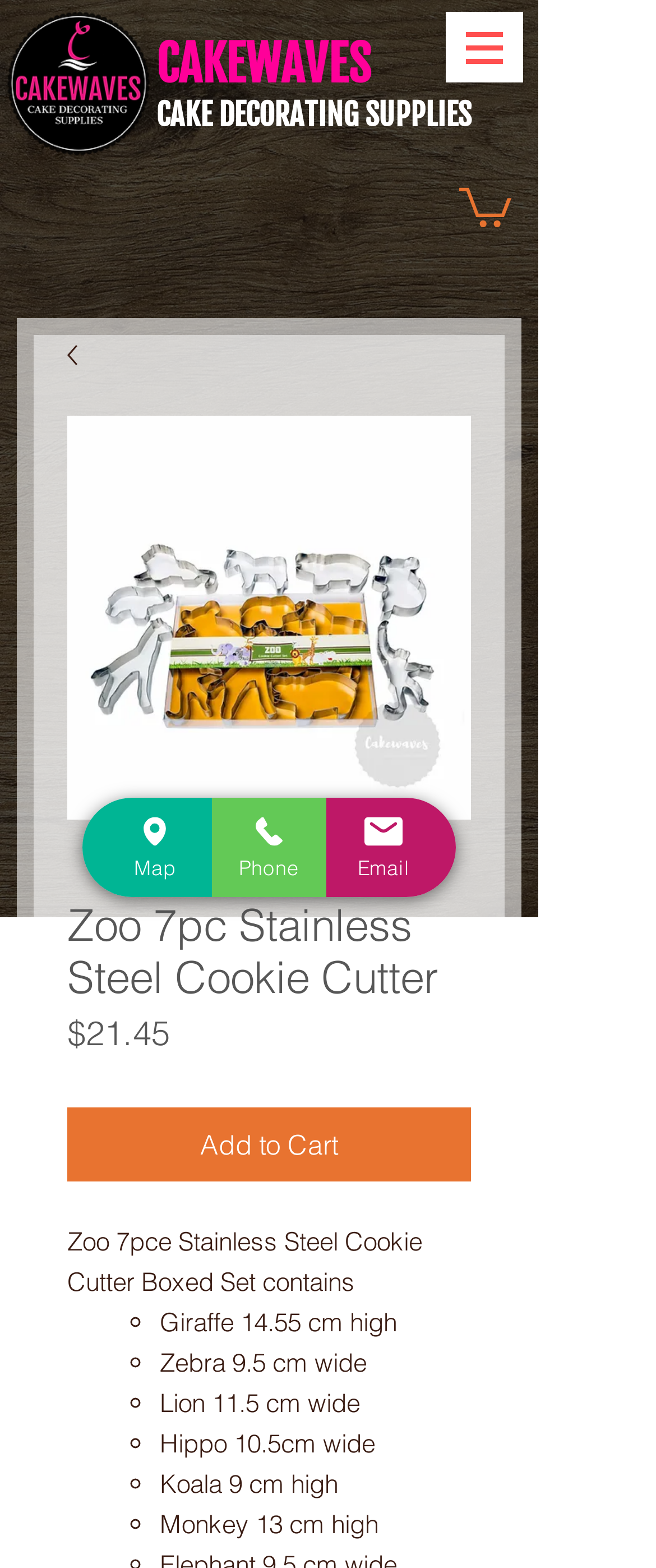Can you pinpoint the bounding box coordinates for the clickable element required for this instruction: "Click the logo"? The coordinates should be four float numbers between 0 and 1, i.e., [left, top, right, bottom].

[0.003, 0.005, 0.233, 0.102]